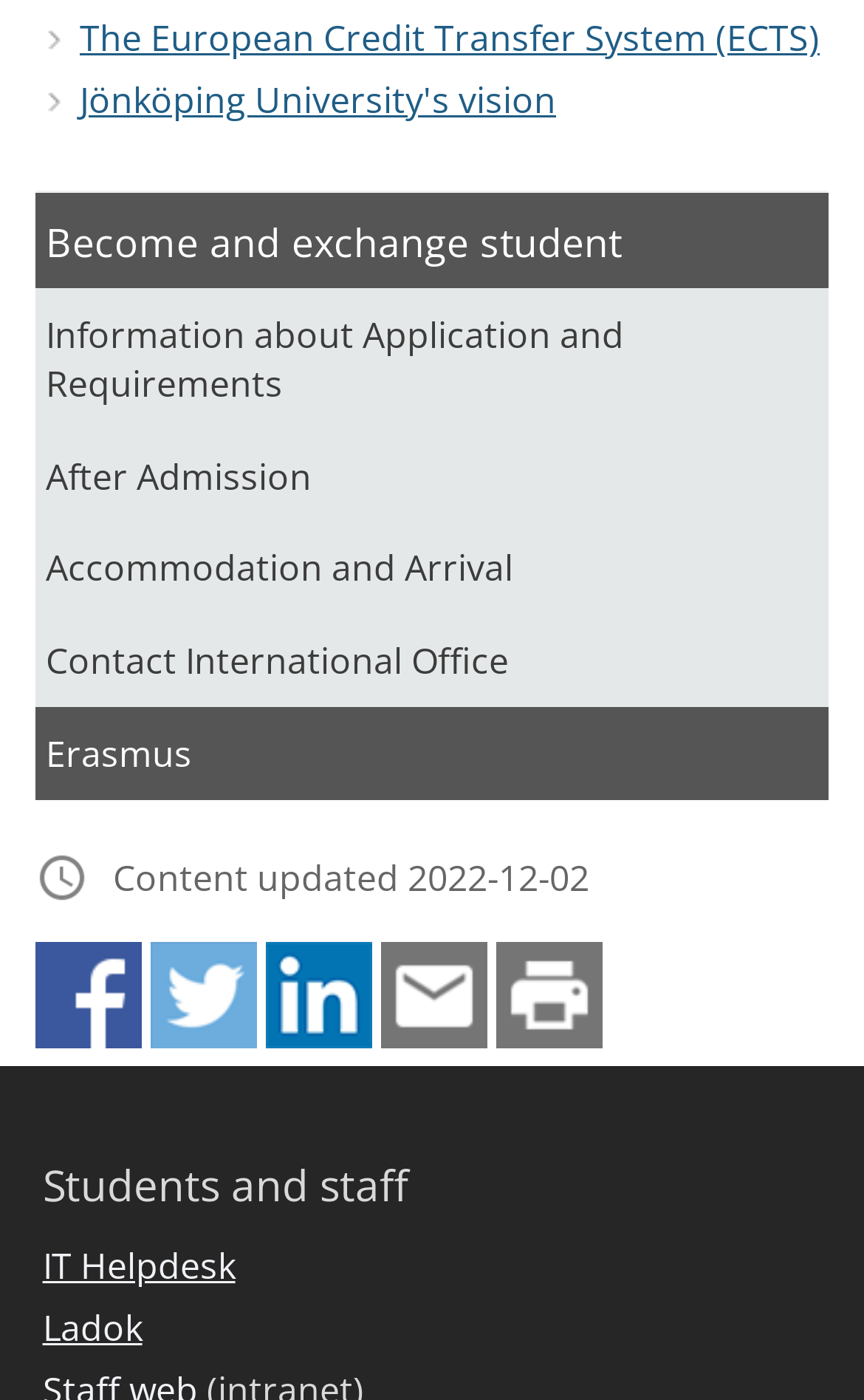How many social media platforms can you share this page on?
Could you answer the question with a detailed and thorough explanation?

I counted the number of social media links available on the webpage, which are 'Share this page on Facebook', 'Share this page on Twitter', and 'Share this page on LinkedIn', hence the answer is 3.